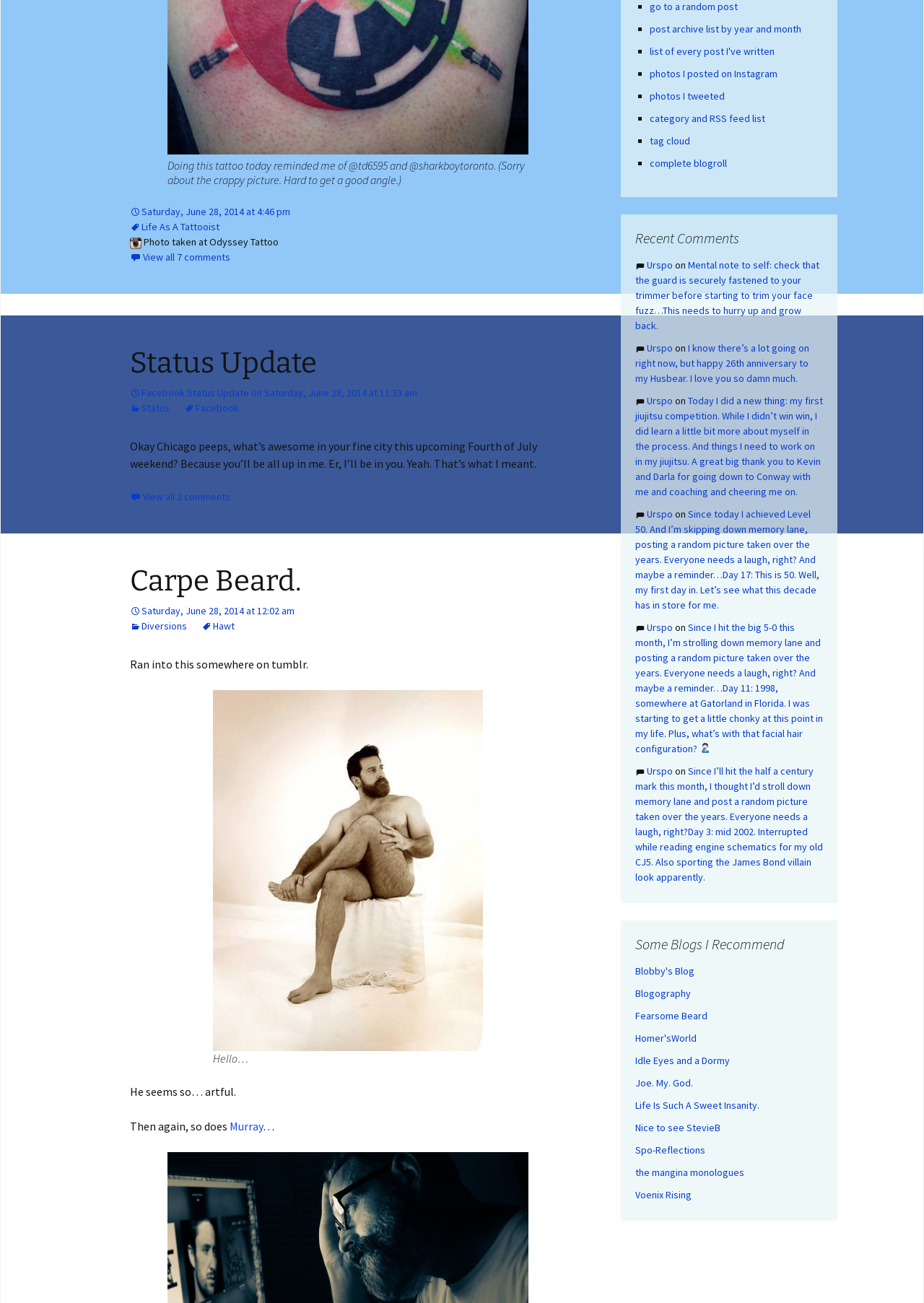Locate the bounding box coordinates of the element I should click to achieve the following instruction: "Visit Urspo's blog".

[0.7, 0.198, 0.728, 0.208]